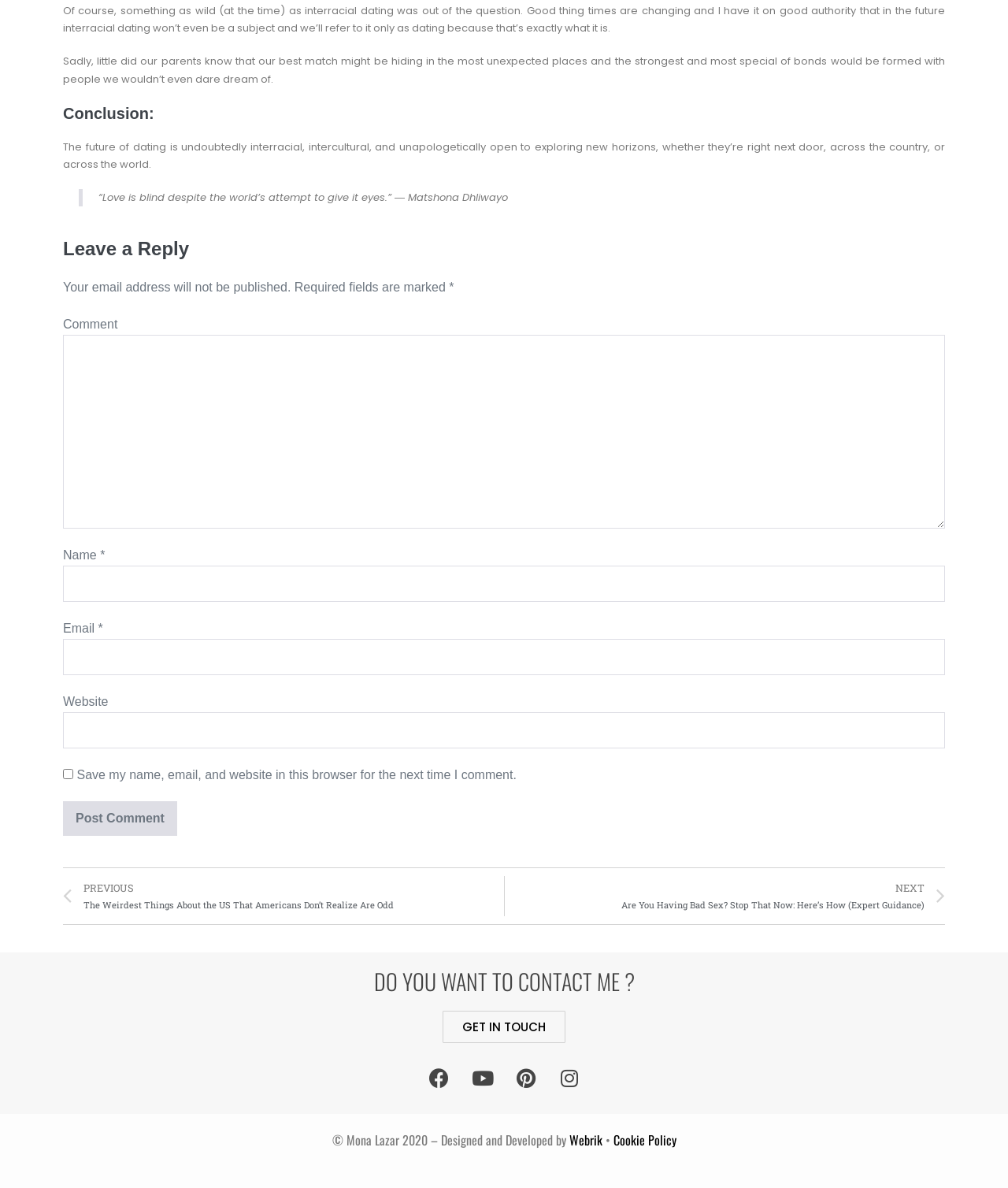Please indicate the bounding box coordinates for the clickable area to complete the following task: "Visit the author's Facebook page". The coordinates should be specified as four float numbers between 0 and 1, i.e., [left, top, right, bottom].

[0.416, 0.891, 0.455, 0.924]